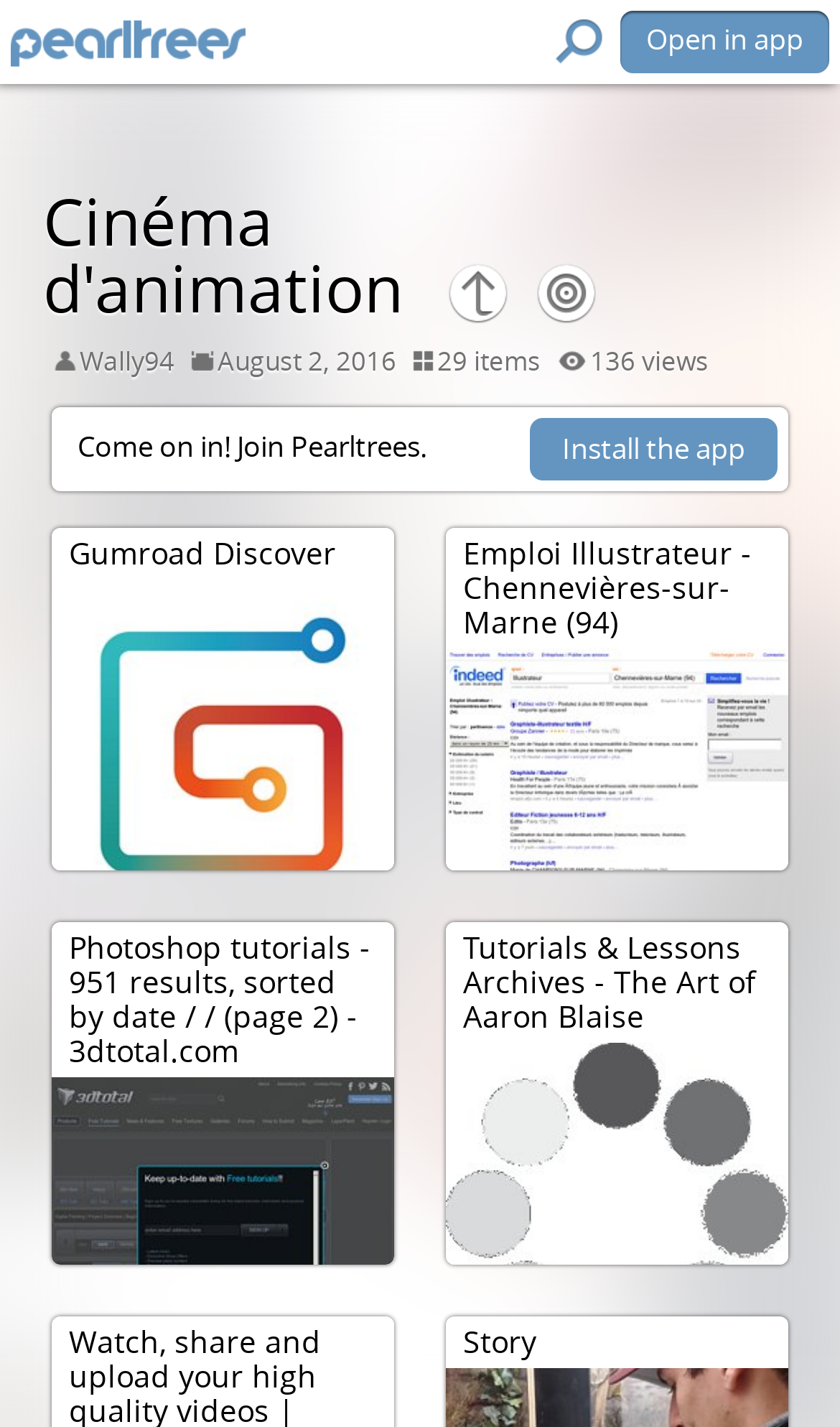What is the title of the second link?
Refer to the screenshot and respond with a concise word or phrase.

Photoshop tutorials